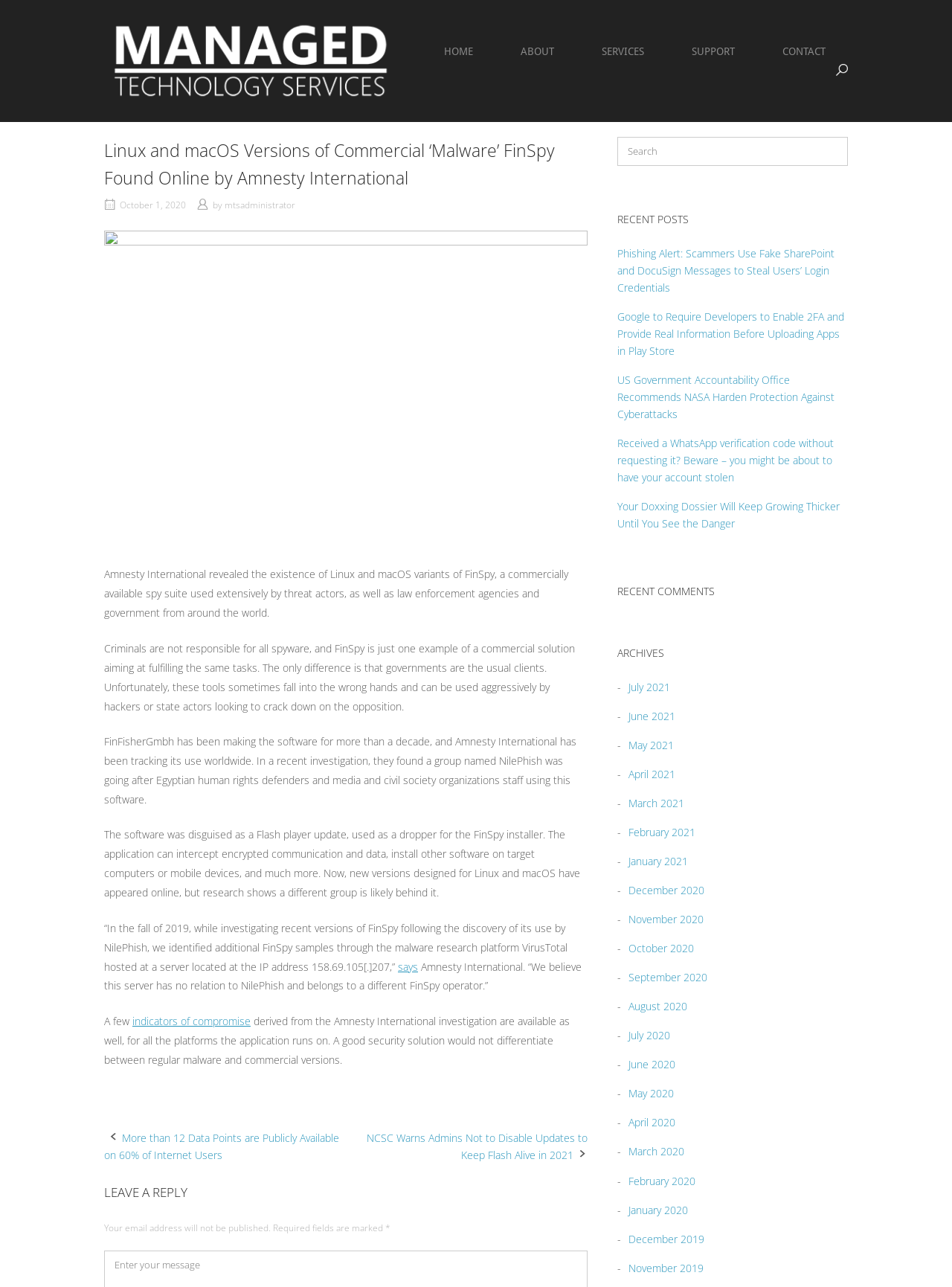Who is the author of the article?
Analyze the image and provide a thorough answer to the question.

The article mentions that the author is 'mtsadministrator' as indicated by the link 'mtsadministrator' next to the date 'October 1, 2020'.